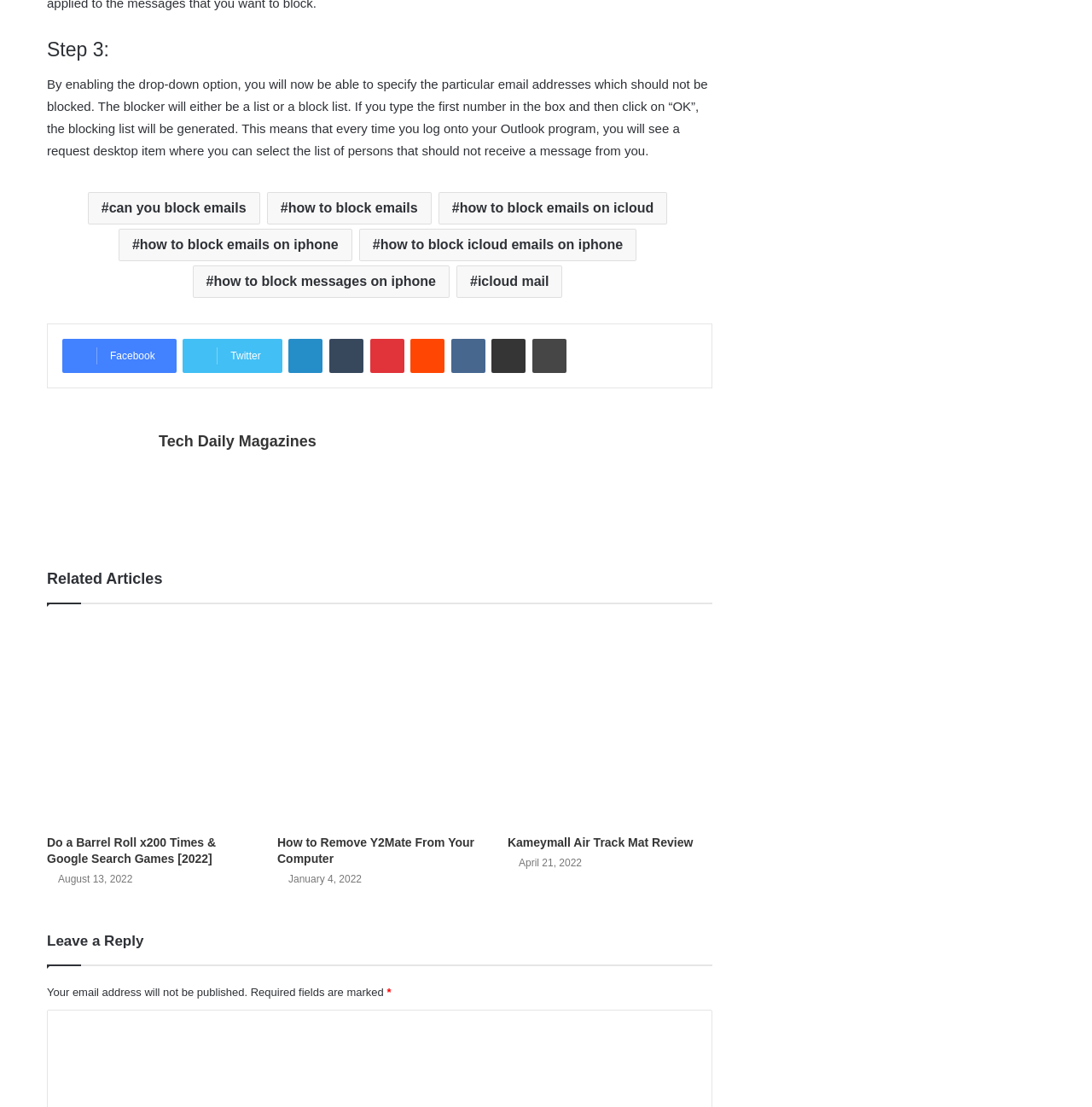Determine the bounding box coordinates of the UI element that matches the following description: "Reject All". The coordinates should be four float numbers between 0 and 1 in the format [left, top, right, bottom].

None